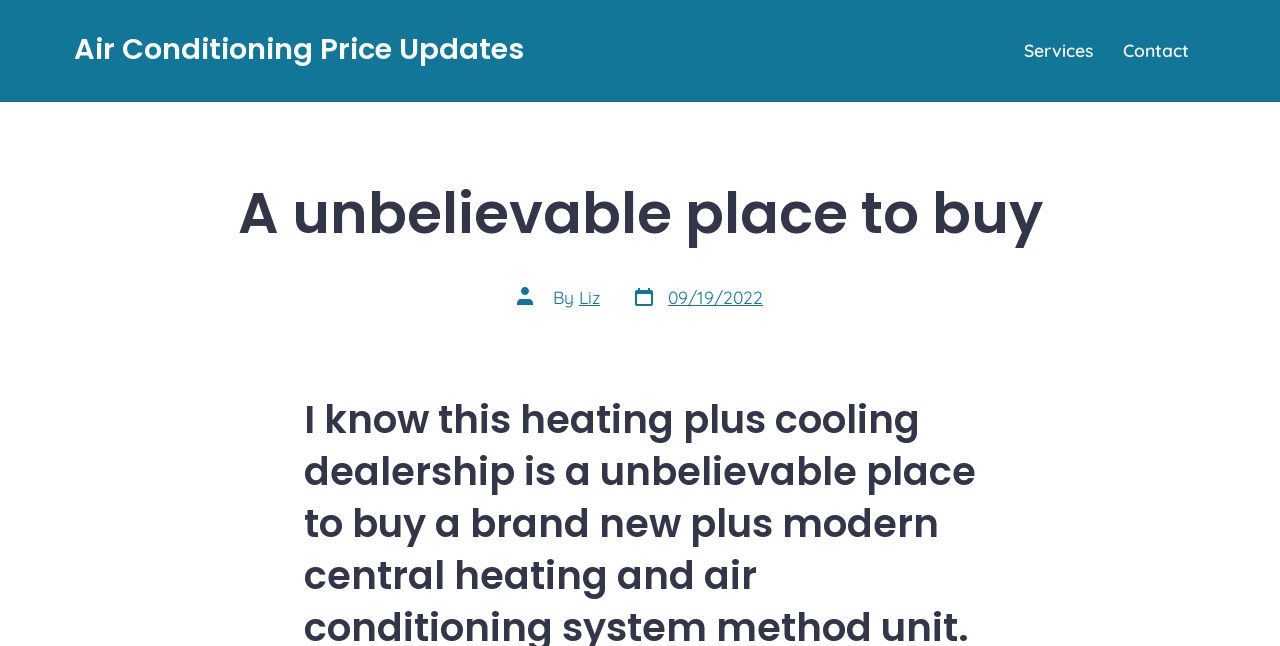Determine the main heading text of the webpage.

A unbelievable place to buy